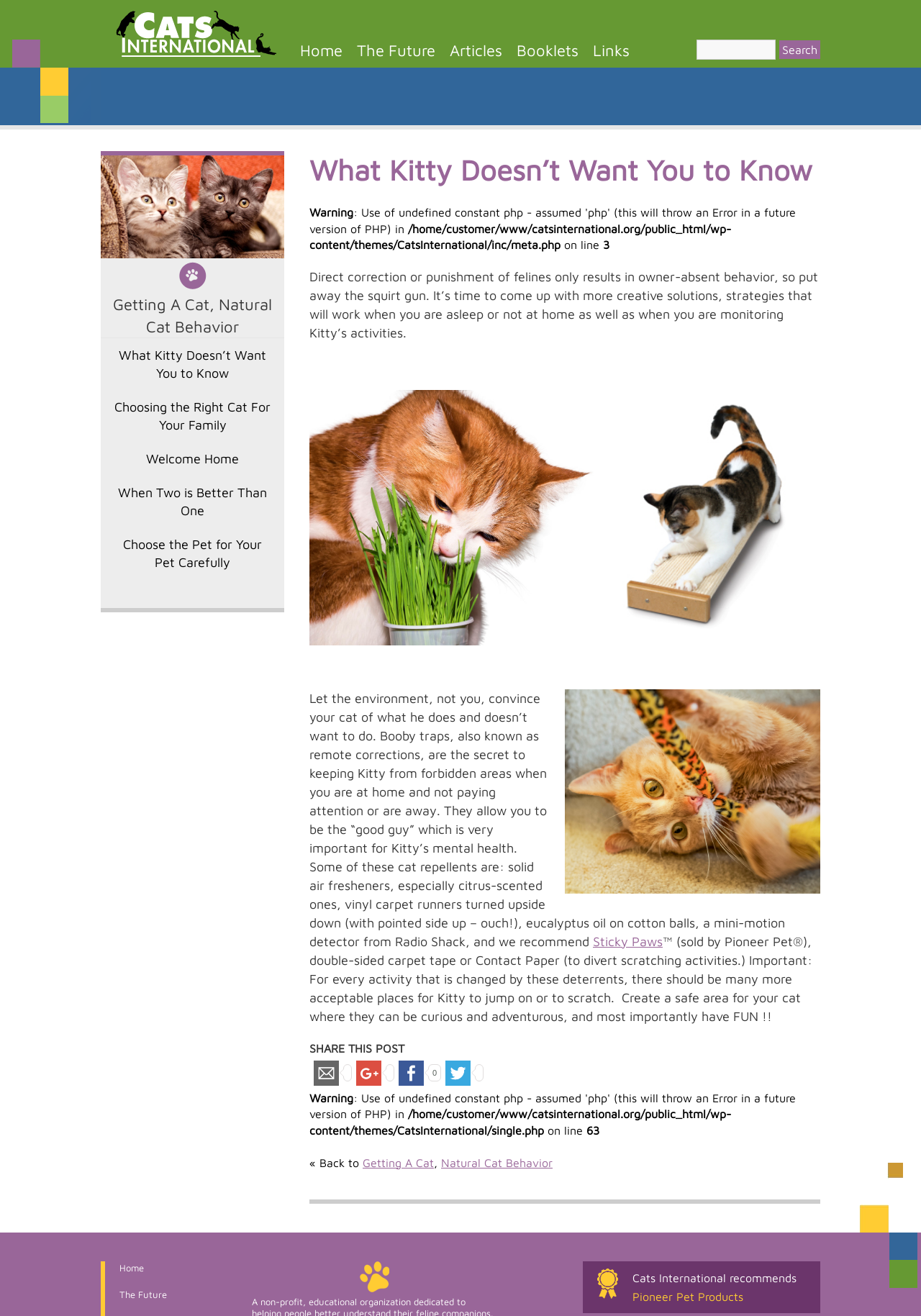Show me the bounding box coordinates of the clickable region to achieve the task as per the instruction: "Click the 'Search' button".

[0.846, 0.031, 0.891, 0.045]